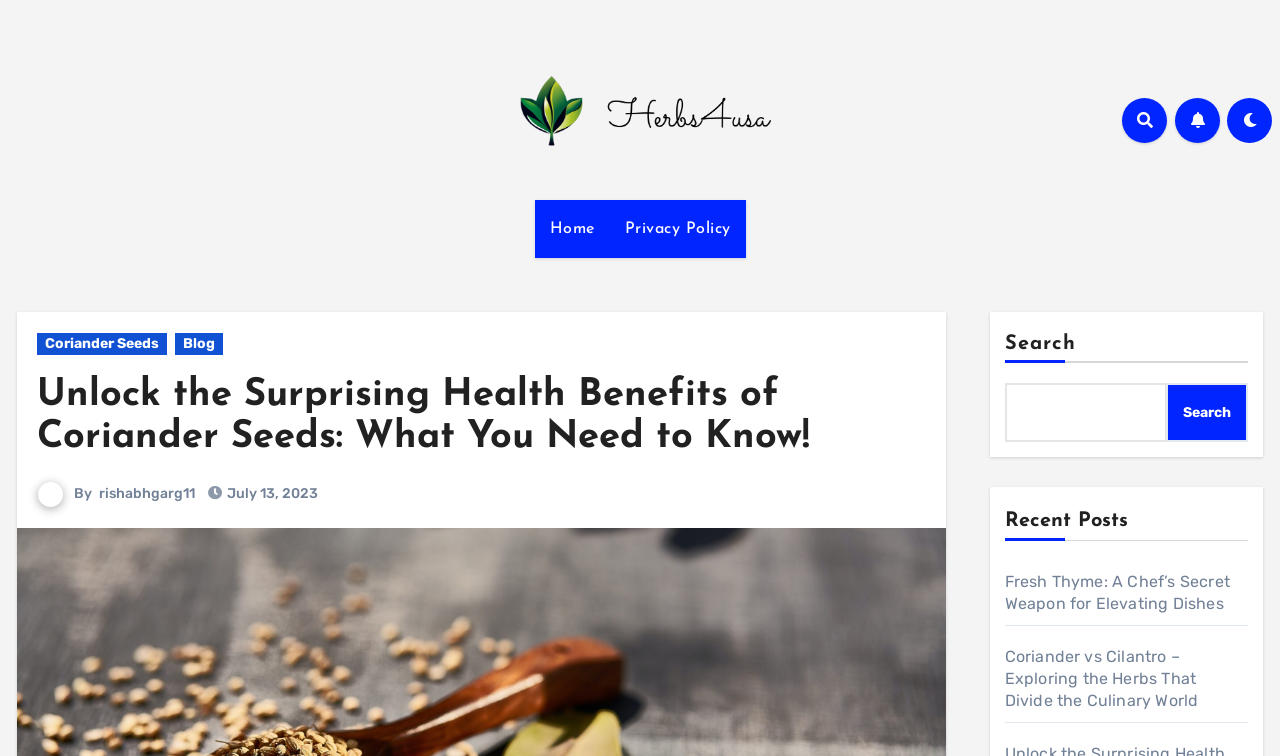Determine the bounding box coordinates for the area that needs to be clicked to fulfill this task: "search for something". The coordinates must be given as four float numbers between 0 and 1, i.e., [left, top, right, bottom].

[0.785, 0.507, 0.912, 0.585]